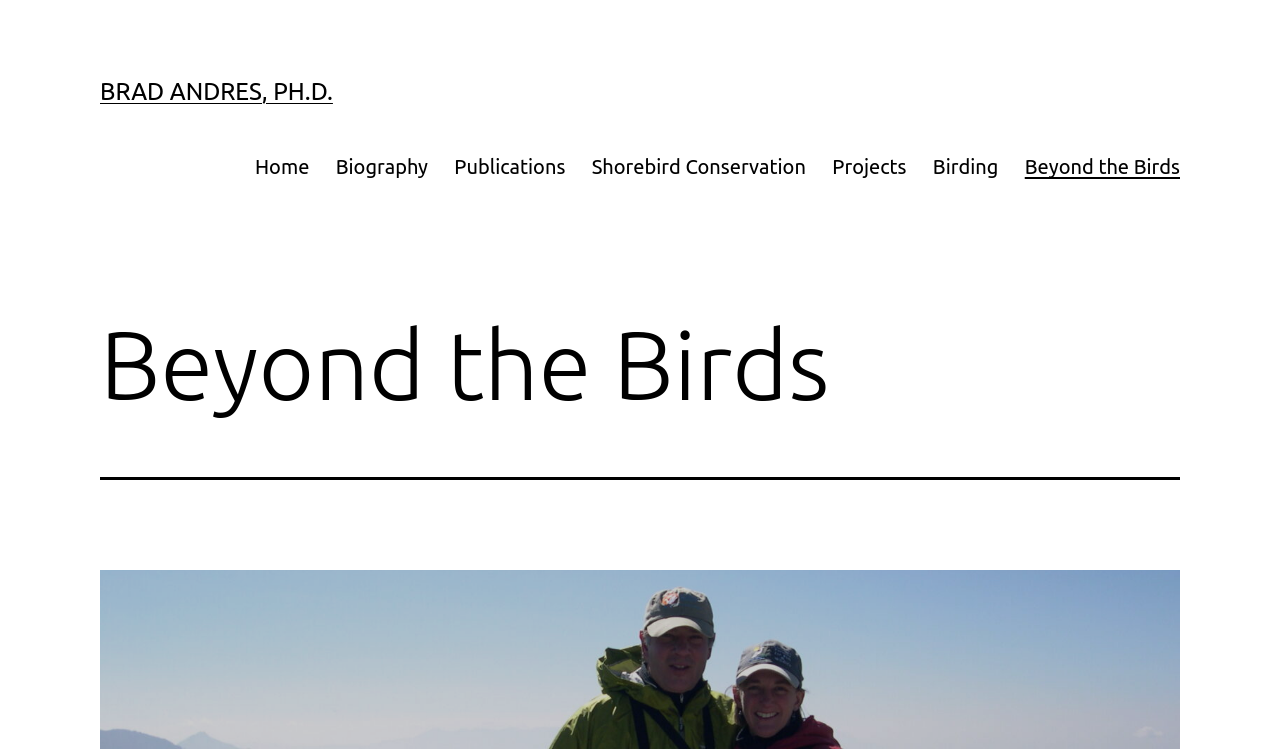Locate the bounding box of the UI element defined by this description: "Publications". The coordinates should be given as four float numbers between 0 and 1, formatted as [left, top, right, bottom].

[0.345, 0.19, 0.452, 0.256]